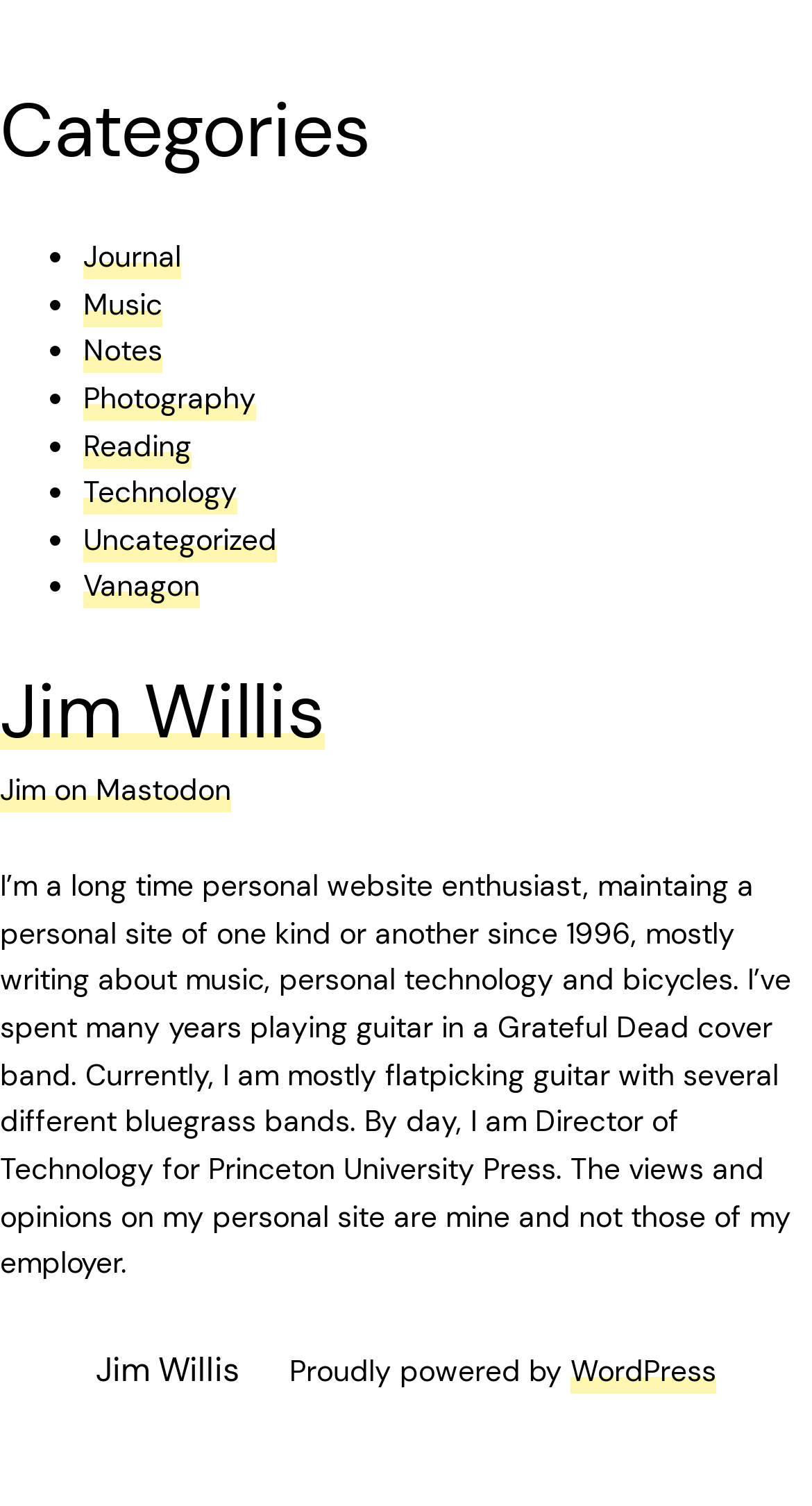Please specify the bounding box coordinates of the region to click in order to perform the following instruction: "click on the 'Journal' category".

[0.103, 0.158, 0.223, 0.183]